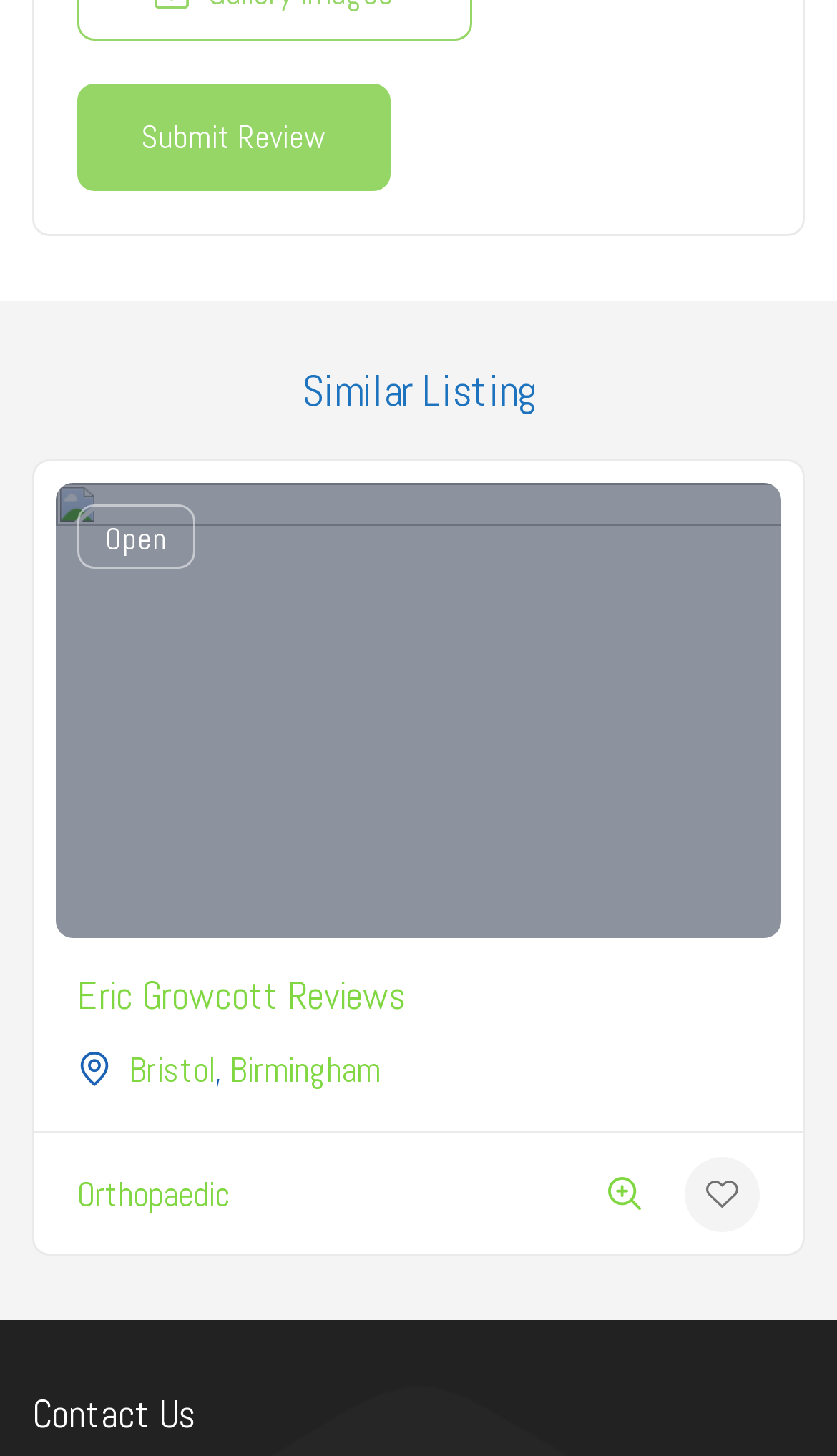Based on the element description "Orthopaedic", predict the bounding box coordinates of the UI element.

[0.092, 0.805, 0.274, 0.836]